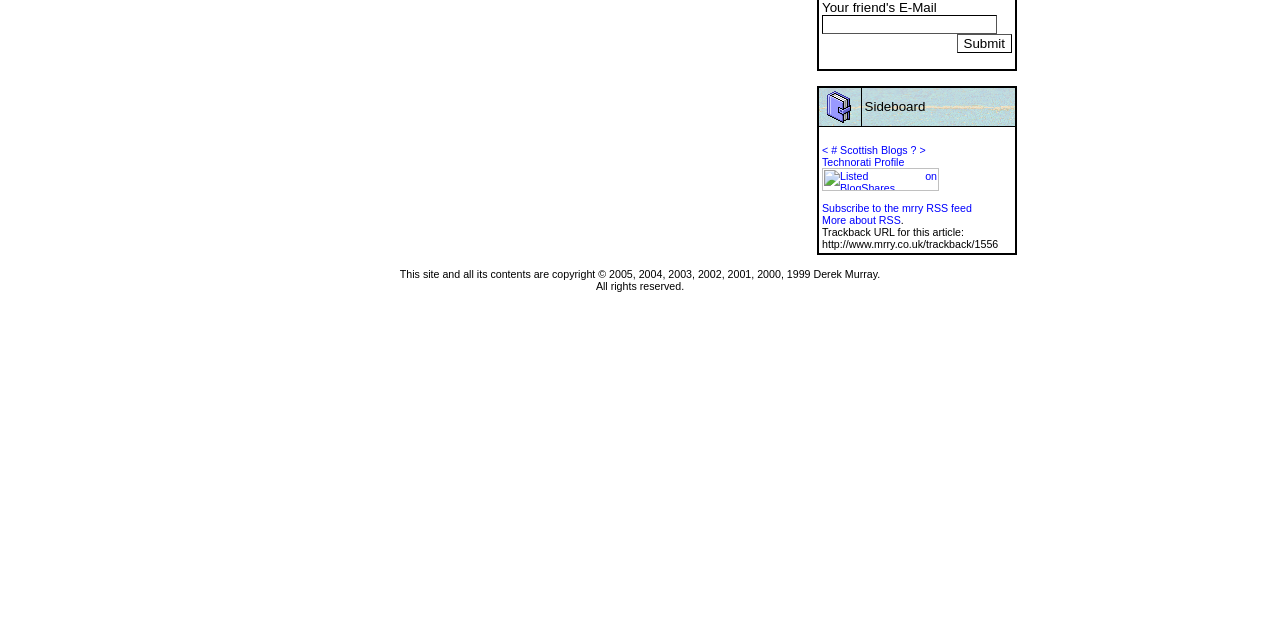Identify the bounding box for the UI element described as: "Sample Page". Ensure the coordinates are four float numbers between 0 and 1, formatted as [left, top, right, bottom].

None